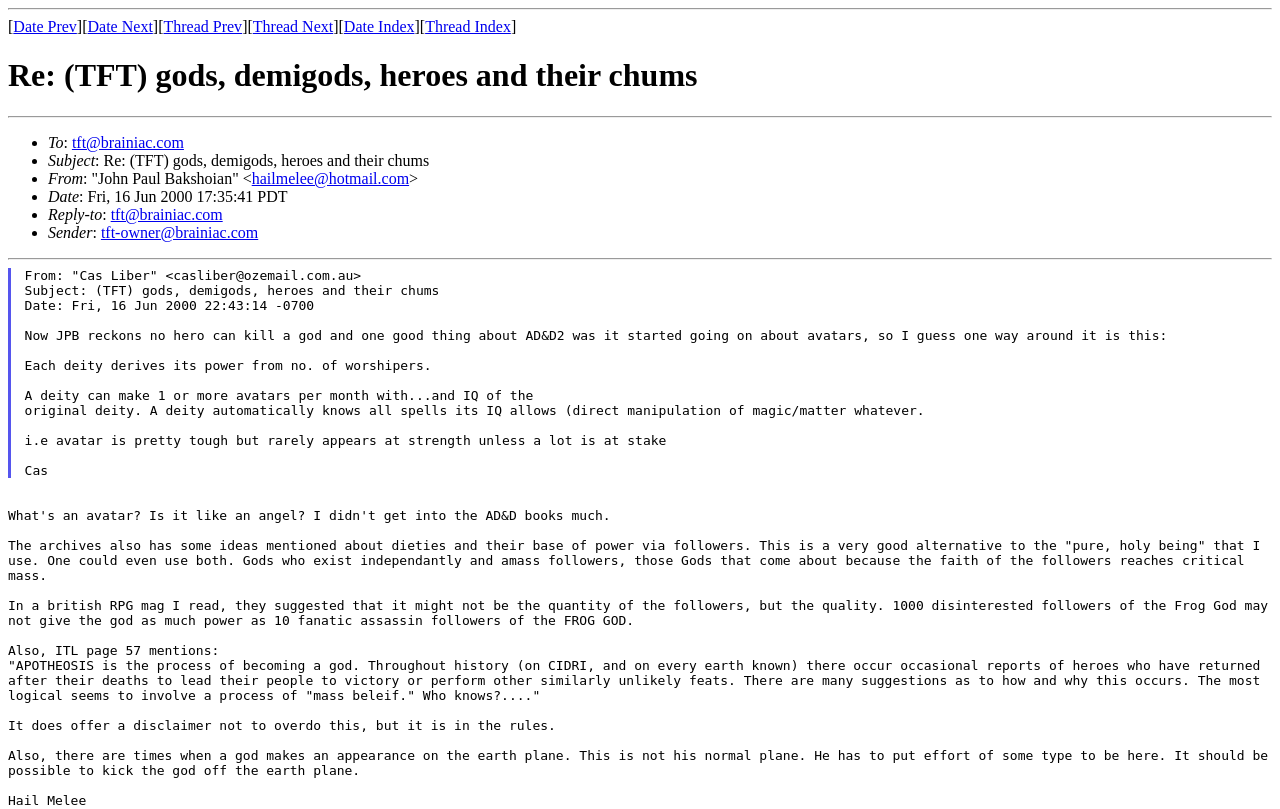Select the bounding box coordinates of the element I need to click to carry out the following instruction: "Click tft@brainiac.com".

[0.056, 0.165, 0.144, 0.186]